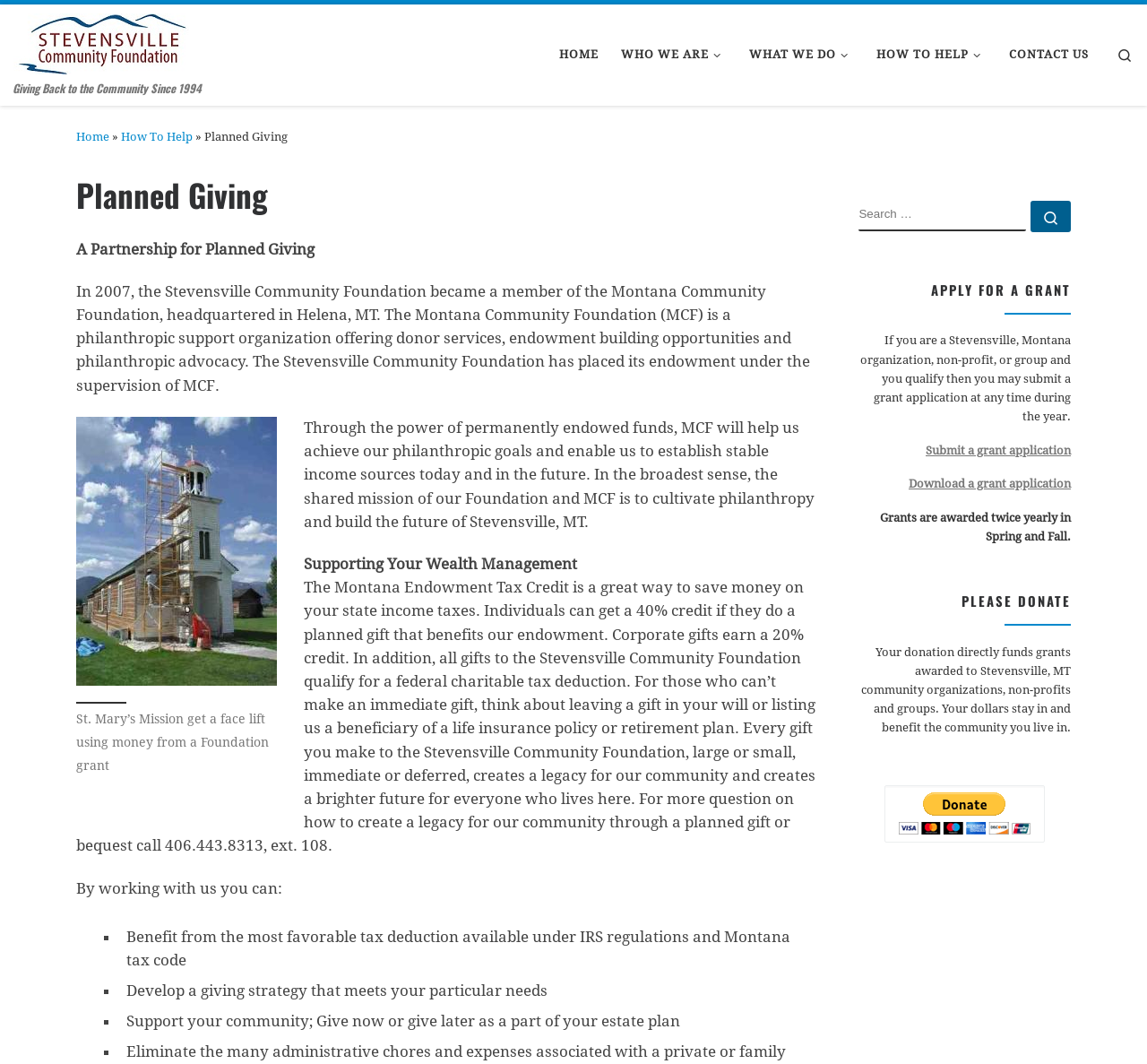Indicate the bounding box coordinates of the element that must be clicked to execute the instruction: "Learn about who we are". The coordinates should be given as four float numbers between 0 and 1, i.e., [left, top, right, bottom].

[0.537, 0.035, 0.639, 0.069]